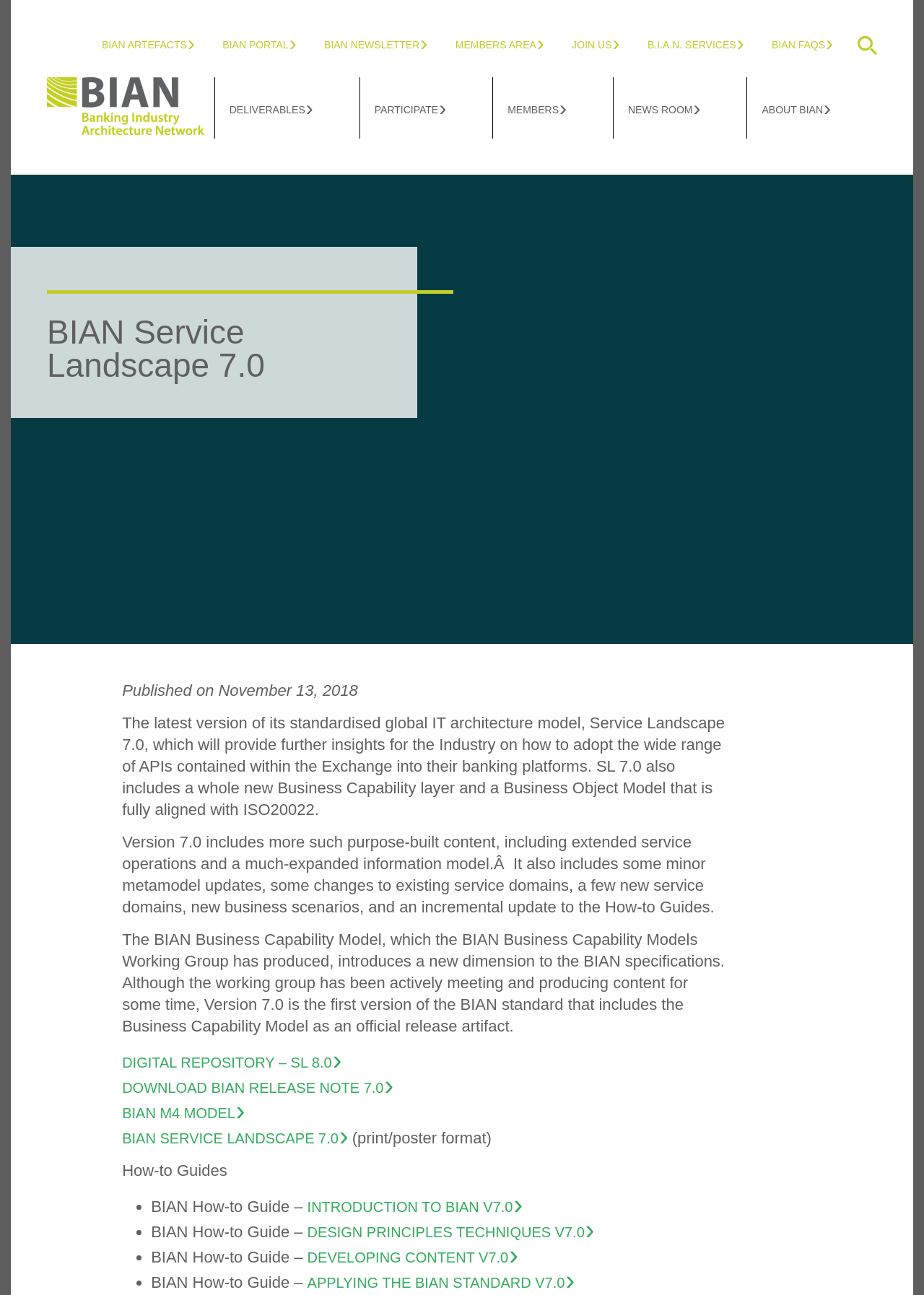Please identify the bounding box coordinates of the clickable area that will allow you to execute the instruction: "Read about BIAN Service Landscape 7.0".

[0.051, 0.244, 0.412, 0.295]